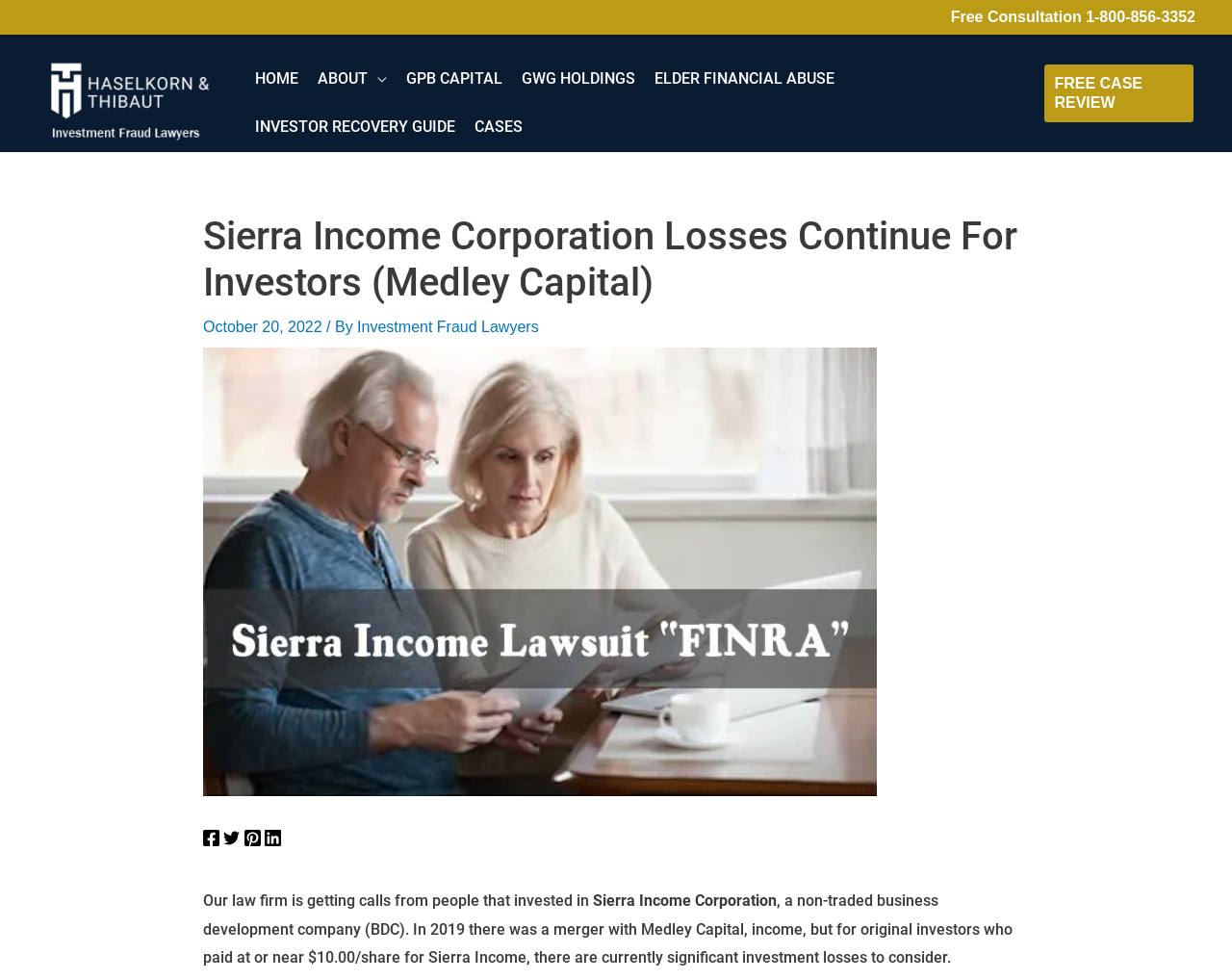Analyze the image and answer the question with as much detail as possible: 
What is the name of the law firm?

I looked at the entire webpage and did not find the name of the law firm mentioned. The webpage only refers to 'our law firm' without providing a specific name.